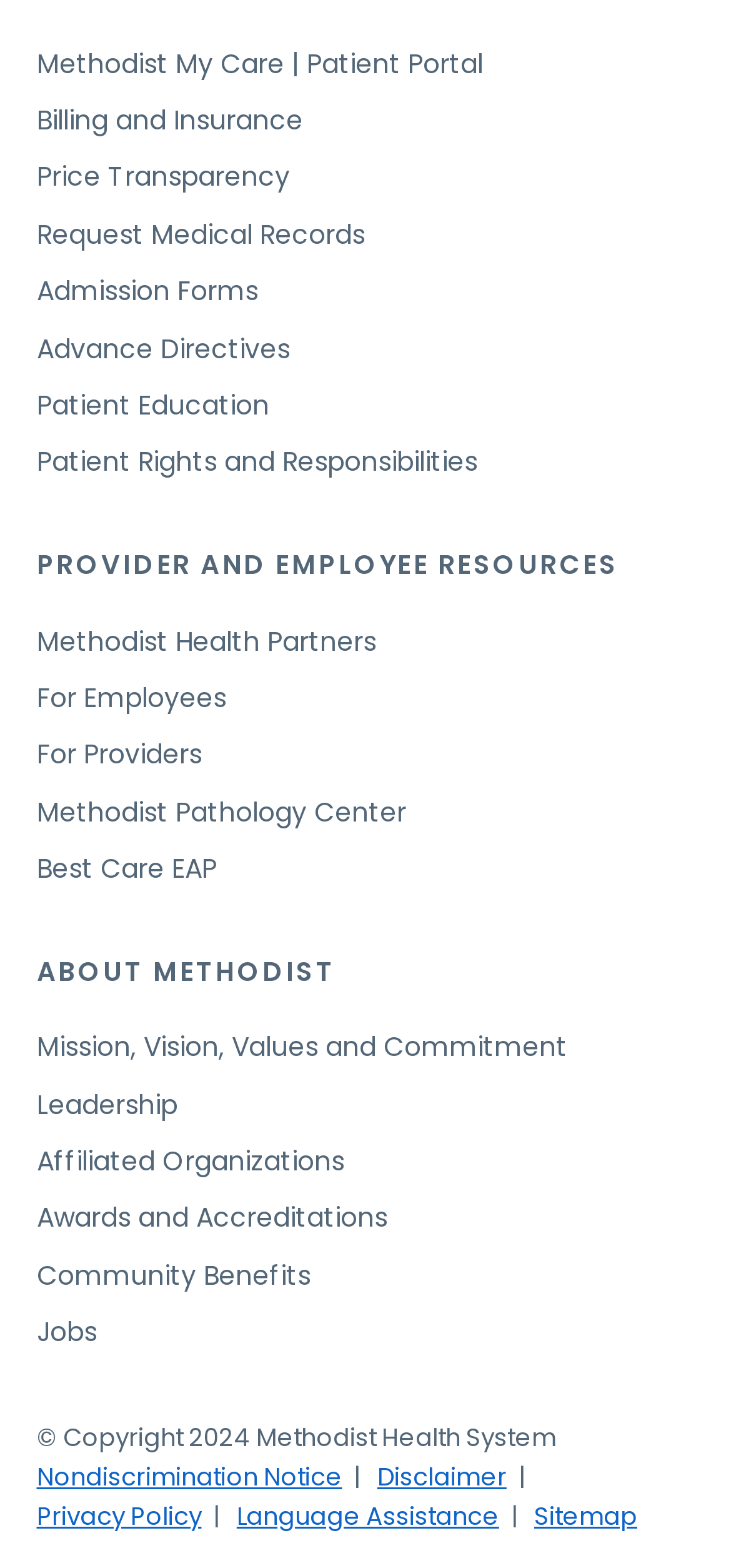Please locate the UI element described by "Language Assistance" and provide its bounding box coordinates.

[0.324, 0.955, 0.683, 0.978]